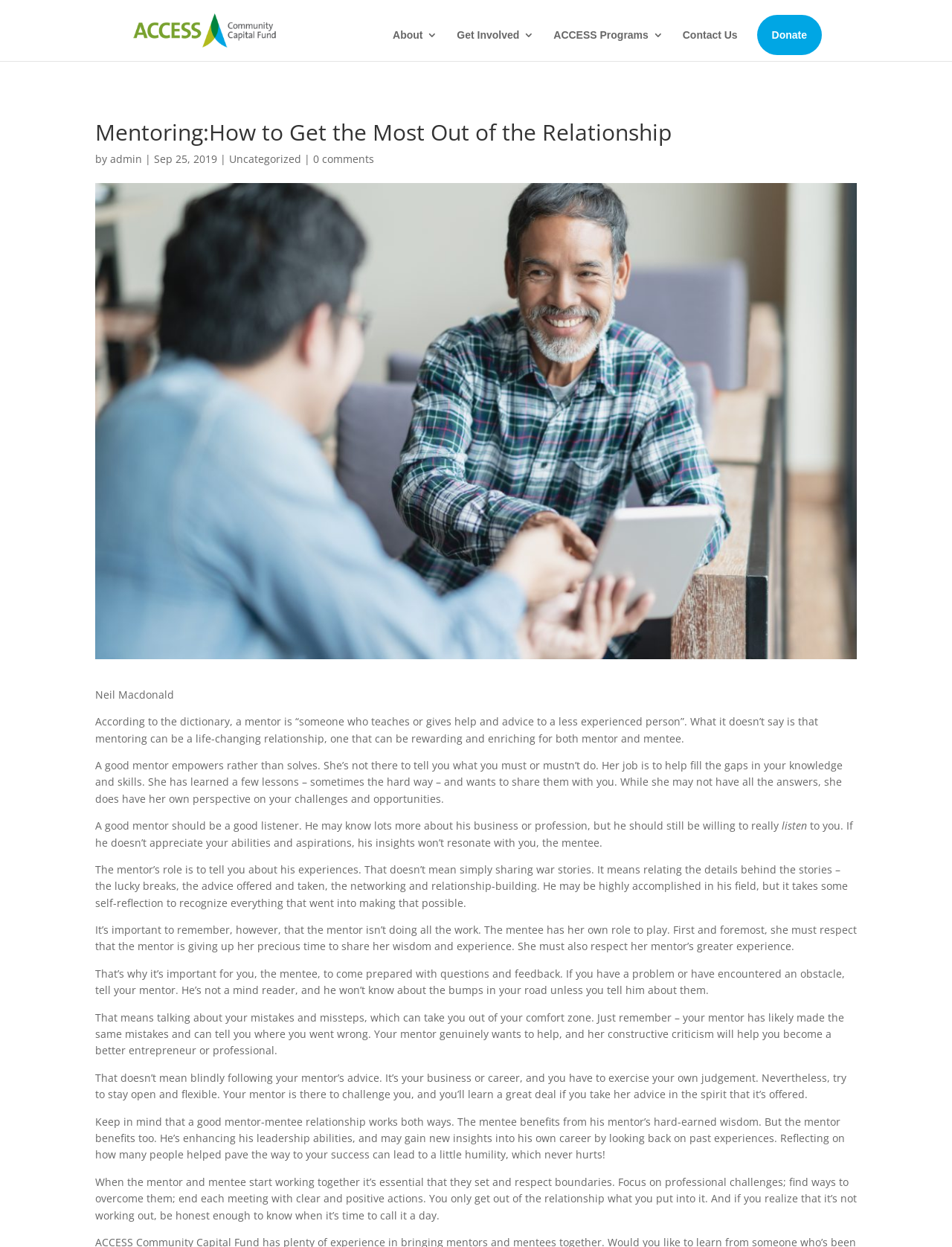Describe all significant elements and features of the webpage.

This webpage is about mentoring, specifically how to get the most out of a mentor-mentee relationship. At the top, there is a navigation menu with links to "Skip to content", "ACCESS Community Capital Fund", "About 3", "Get Involved 3", "ACCESS Programs 3", "Contact Us", and "Donate". Below the navigation menu, there is a heading that reads "Mentoring: How to Get the Most Out of the Relationship". 

To the right of the heading, there is a section with the author's name "Neil Macdonald" and the date "Sep 25, 2019". Below this section, there is a main content area that consists of several paragraphs of text. The text discusses the role of a mentor, how a good mentor empowers rather than solves, and the importance of a mentor being a good listener. It also highlights the responsibilities of the mentee, including respecting the mentor's time and experience, coming prepared with questions and feedback, and being open to constructive criticism.

The text is divided into several sections, each focusing on a different aspect of the mentor-mentee relationship. The sections are not separated by headings, but rather by a slight gap in the text. The overall layout is clean, with a clear hierarchy of elements. The text is the main focus of the page, with the navigation menu and author information taking a secondary role.